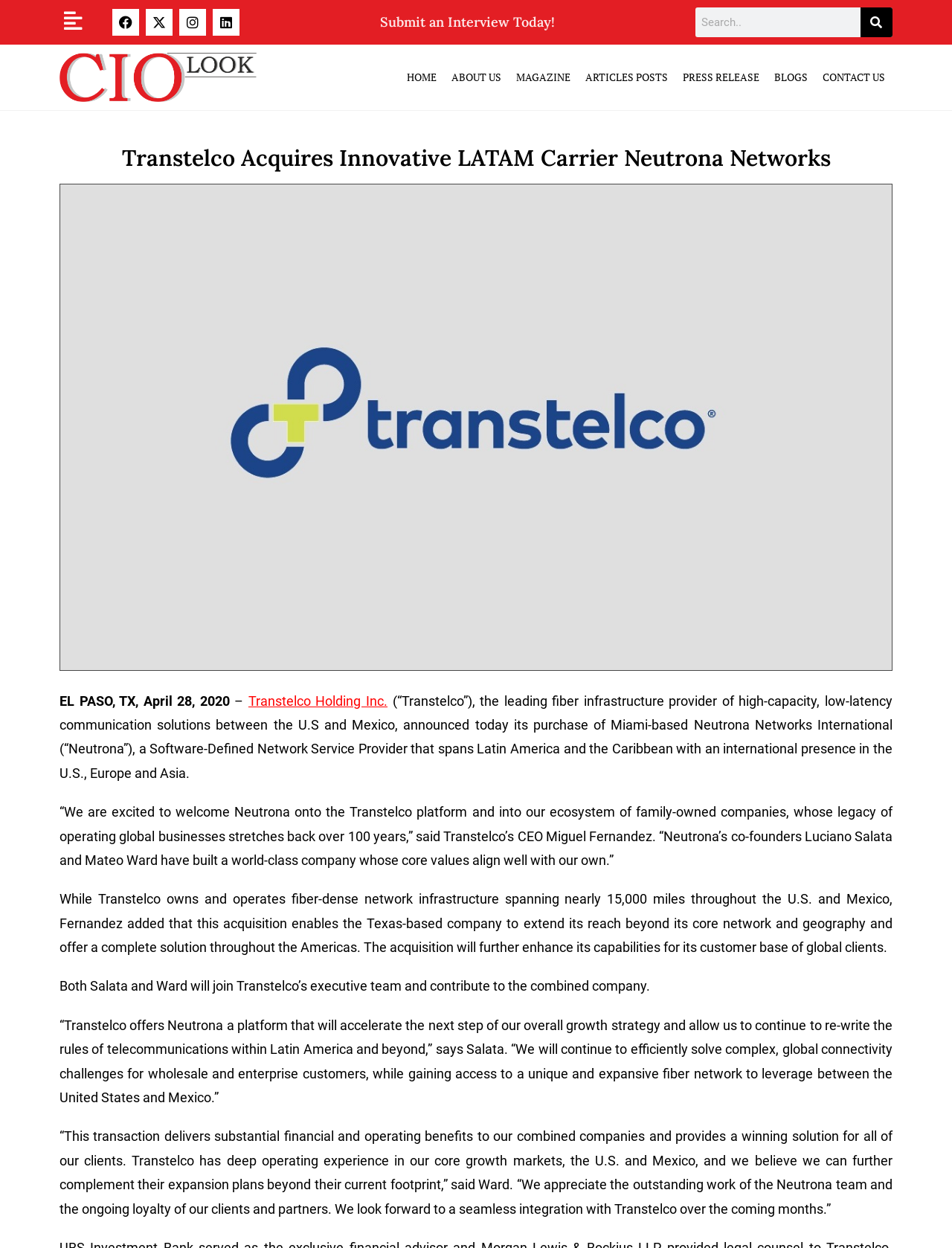What is the name of the logo on the page?
Provide an in-depth answer to the question, covering all aspects.

I found the image element with the description 'CIOLOOK logo' and determined that it is the logo on the page.